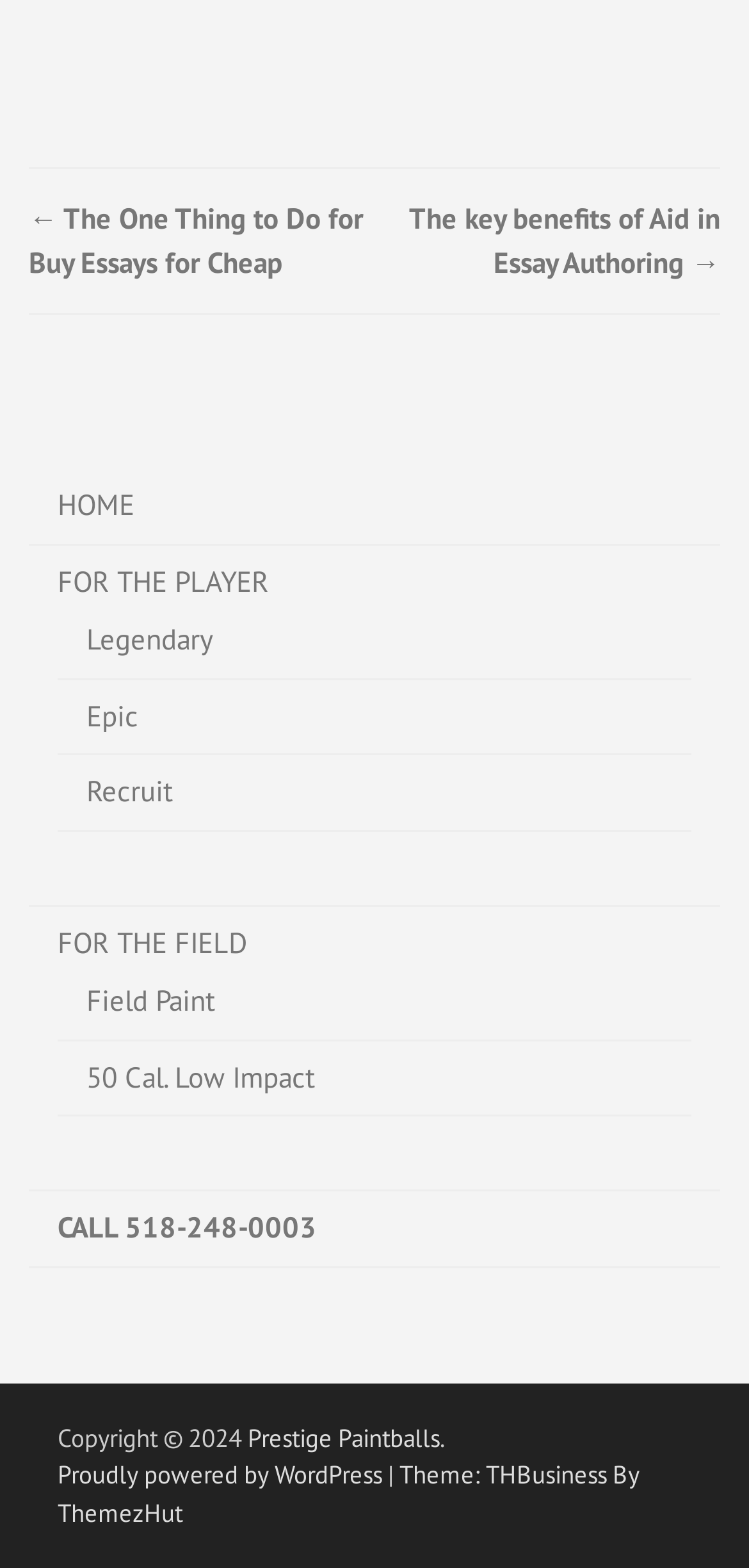Could you highlight the region that needs to be clicked to execute the instruction: "explore legendary products"?

[0.115, 0.396, 0.285, 0.419]